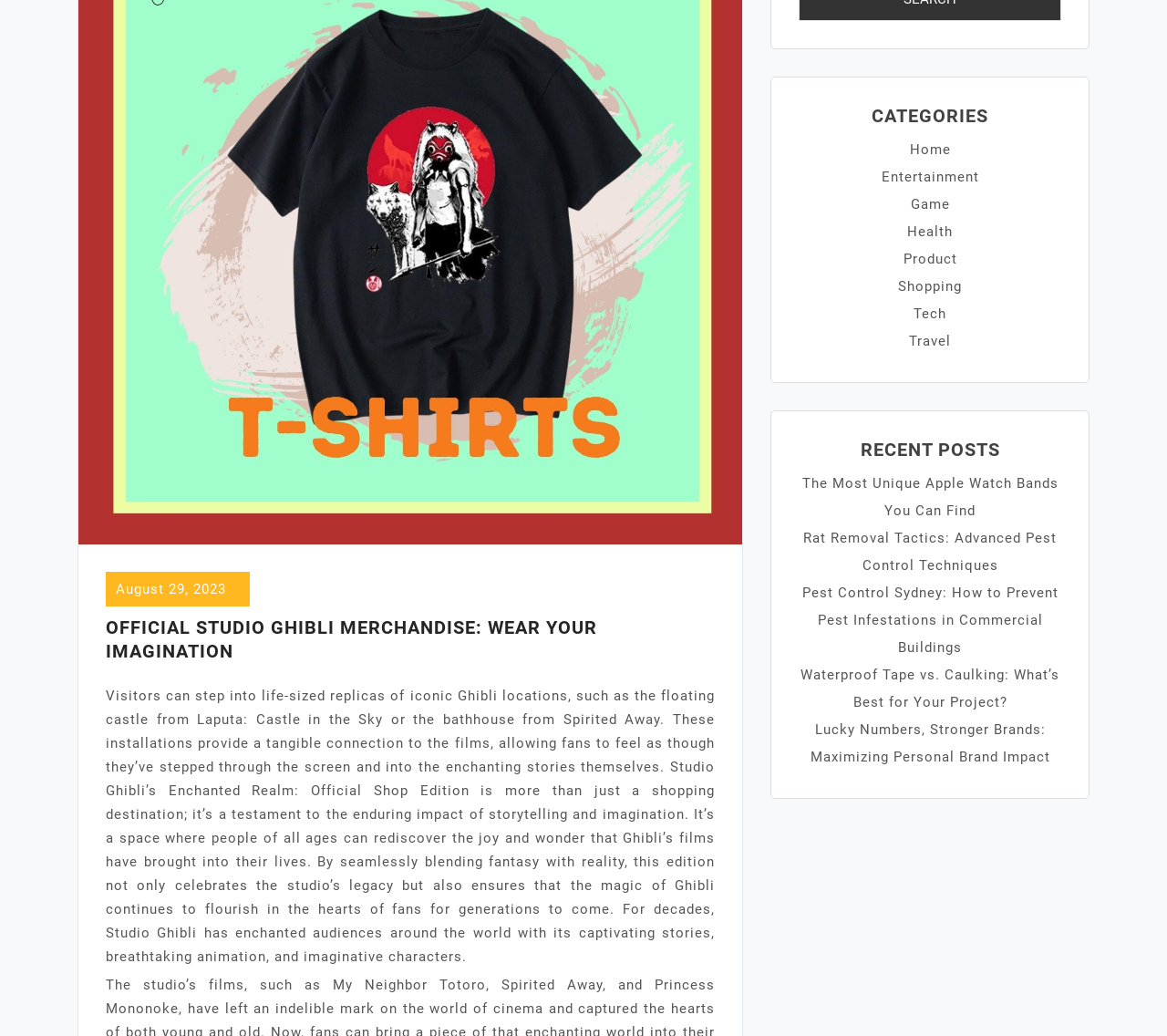Determine the bounding box coordinates of the UI element described by: "August 29, 2023August 30, 2023".

[0.099, 0.561, 0.194, 0.577]